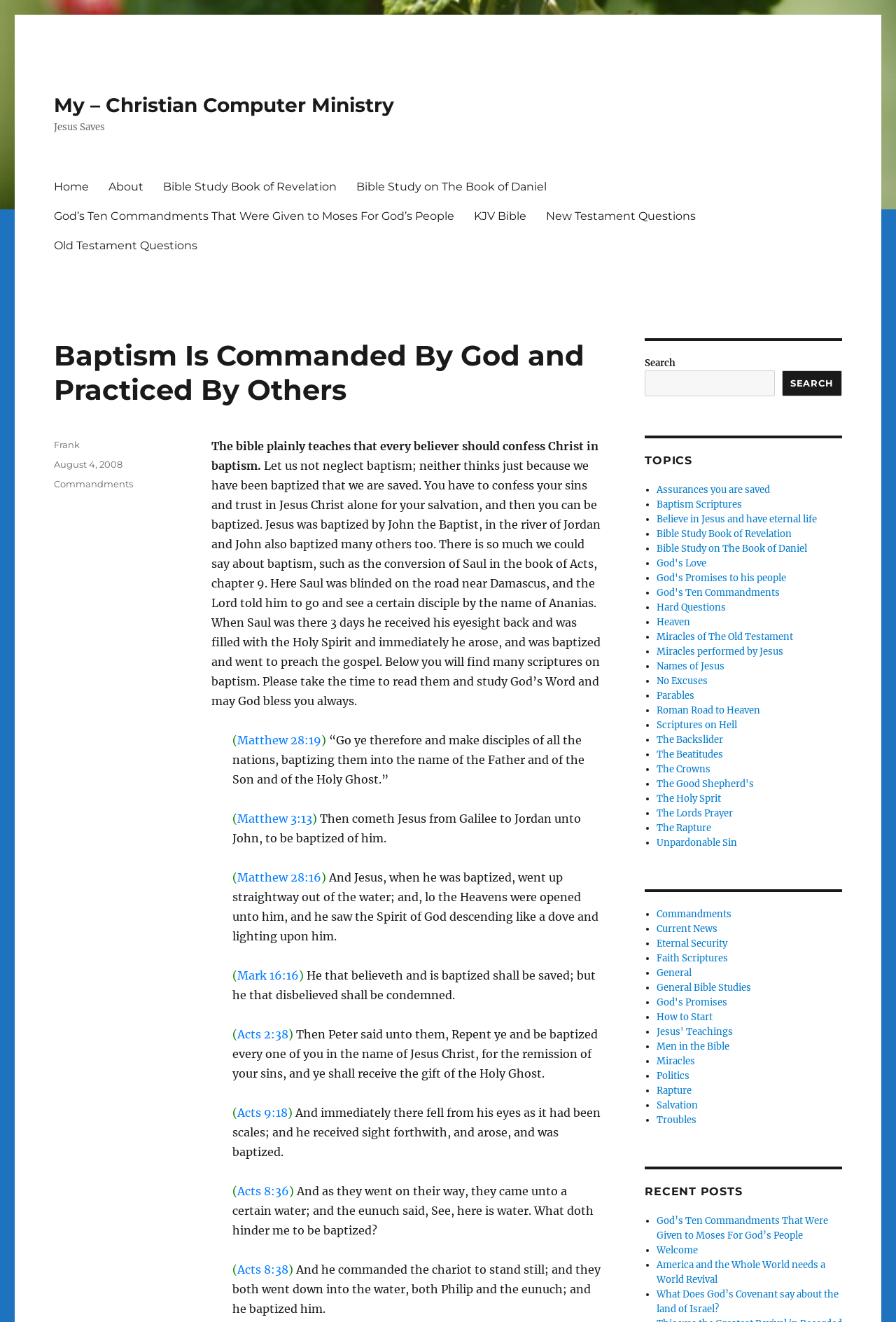Ascertain the bounding box coordinates for the UI element detailed here: "August 4, 2008May 5, 2024". The coordinates should be provided as [left, top, right, bottom] with each value being a float between 0 and 1.

[0.06, 0.347, 0.137, 0.355]